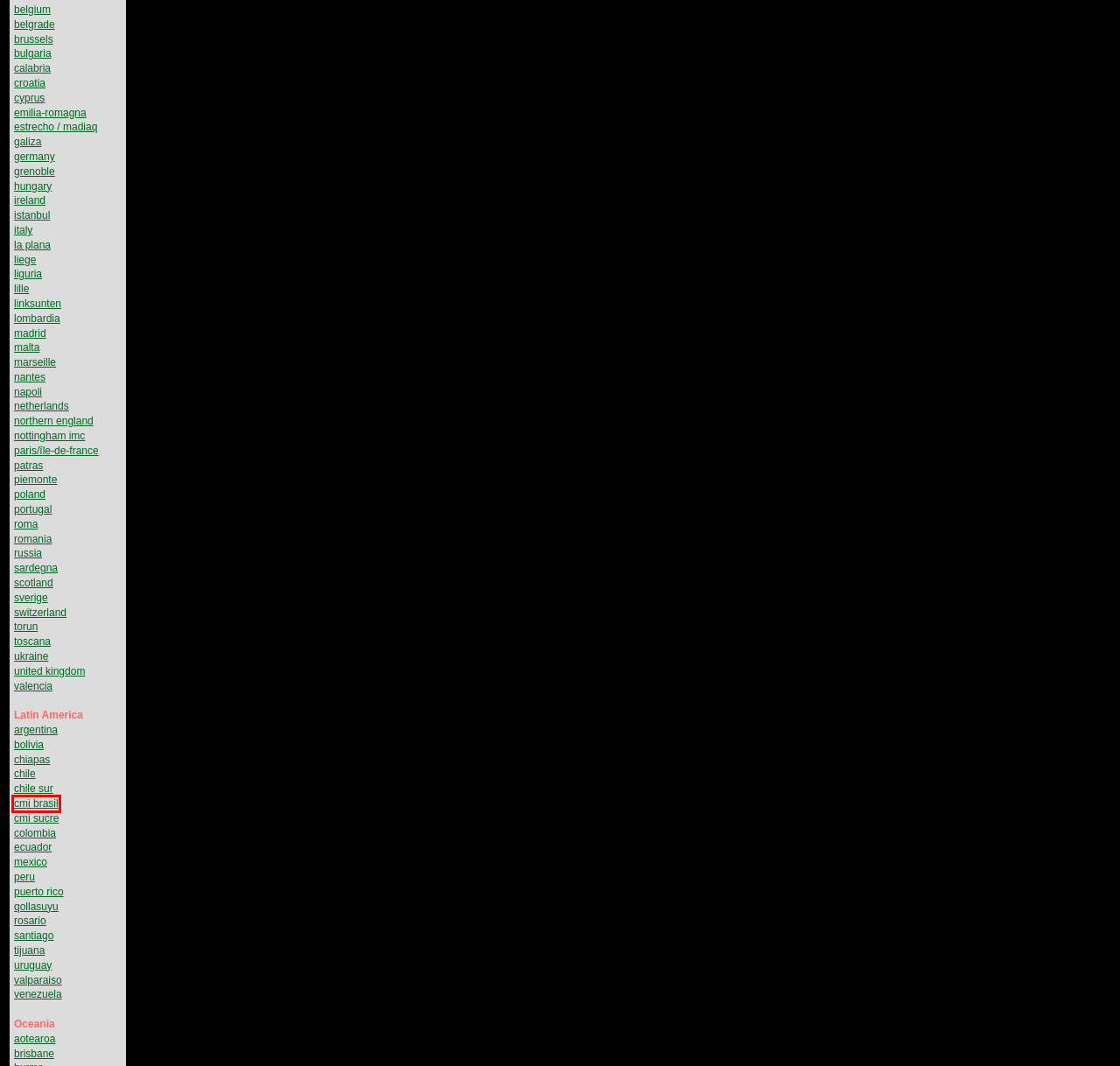Inspect the screenshot of a webpage with a red rectangle bounding box. Identify the webpage description that best corresponds to the new webpage after clicking the element inside the bounding box. Here are the candidates:
A. Rosario archivos - Indymedia Argentina Centro de Medios Independientes (( i ))
B. IndyMedia | - Vrij Media Centrum Nederland
C. Indymedia México - Medios autónomos | Cooperación sin mando
D. de.indymedia.org | dont hate the media, become the media!
E. Apache2 Ubuntu Default Page: It works
F. CMI Brasil | Centro de Mídia Independente
G. Apache2 Debian Default Page: It works
H. bxl.indymedia.org

F